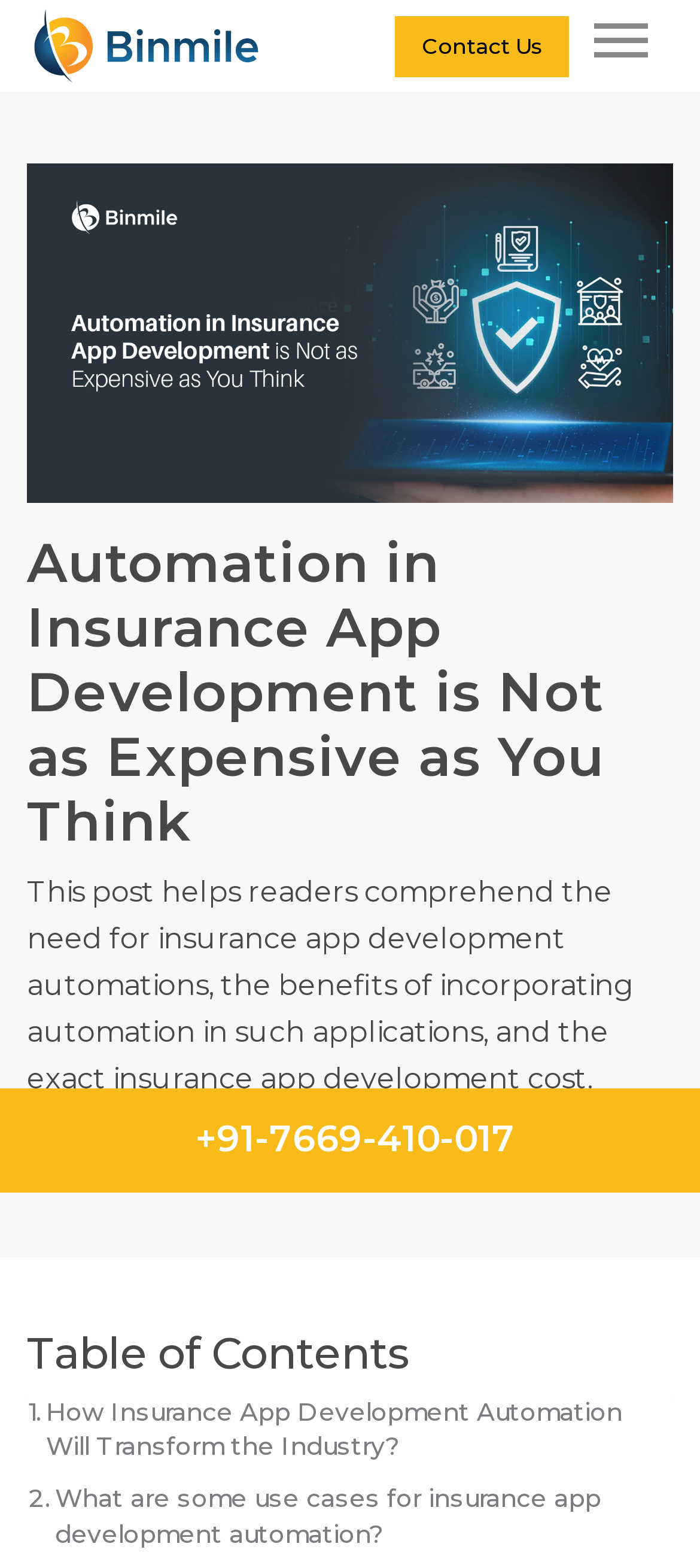Provide a brief response to the question using a single word or phrase: 
What is the date of last modification?

May 28, 2024